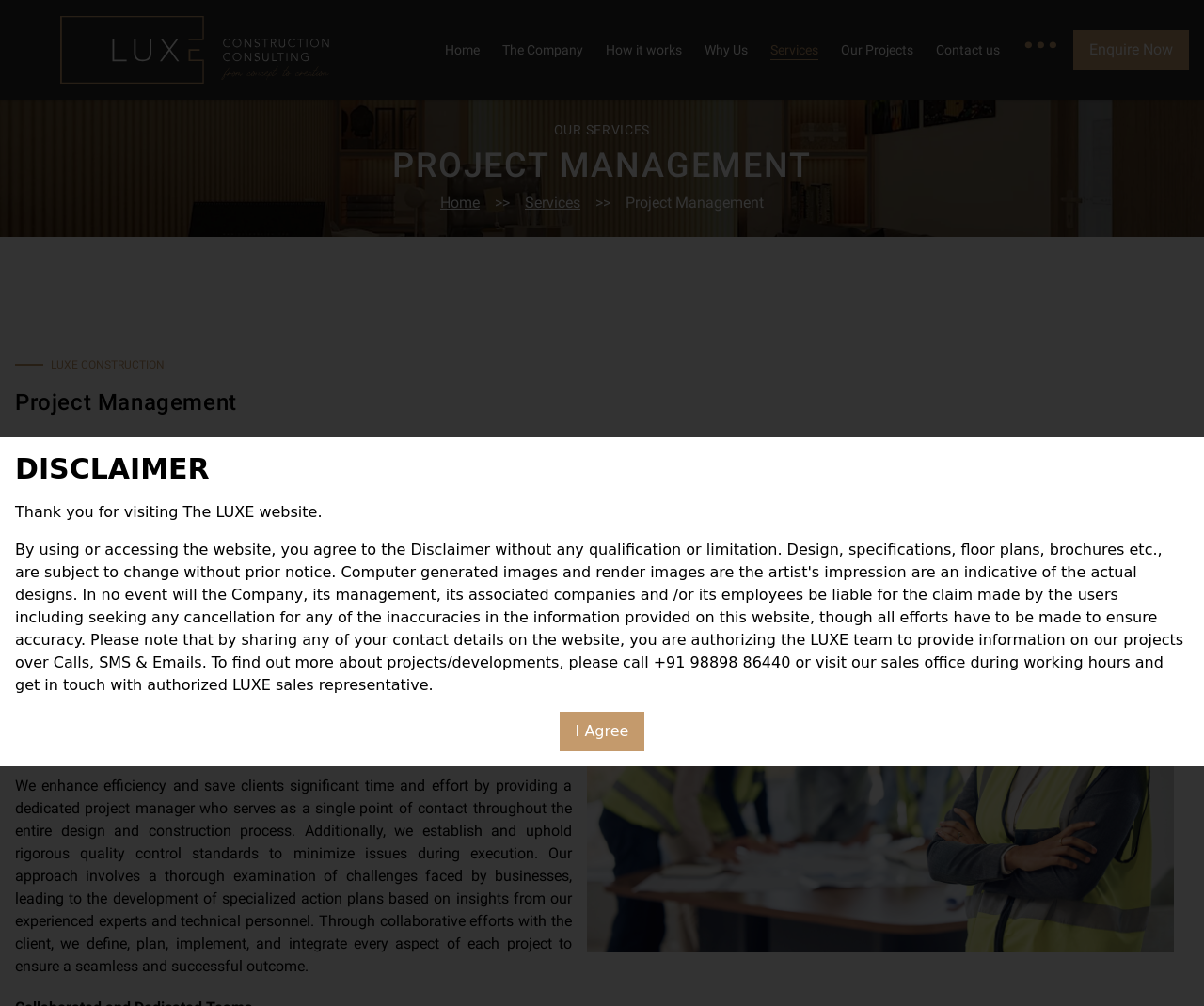Identify the coordinates of the bounding box for the element described below: "Home". Return the coordinates as four float numbers between 0 and 1: [left, top, right, bottom].

[0.369, 0.042, 0.398, 0.057]